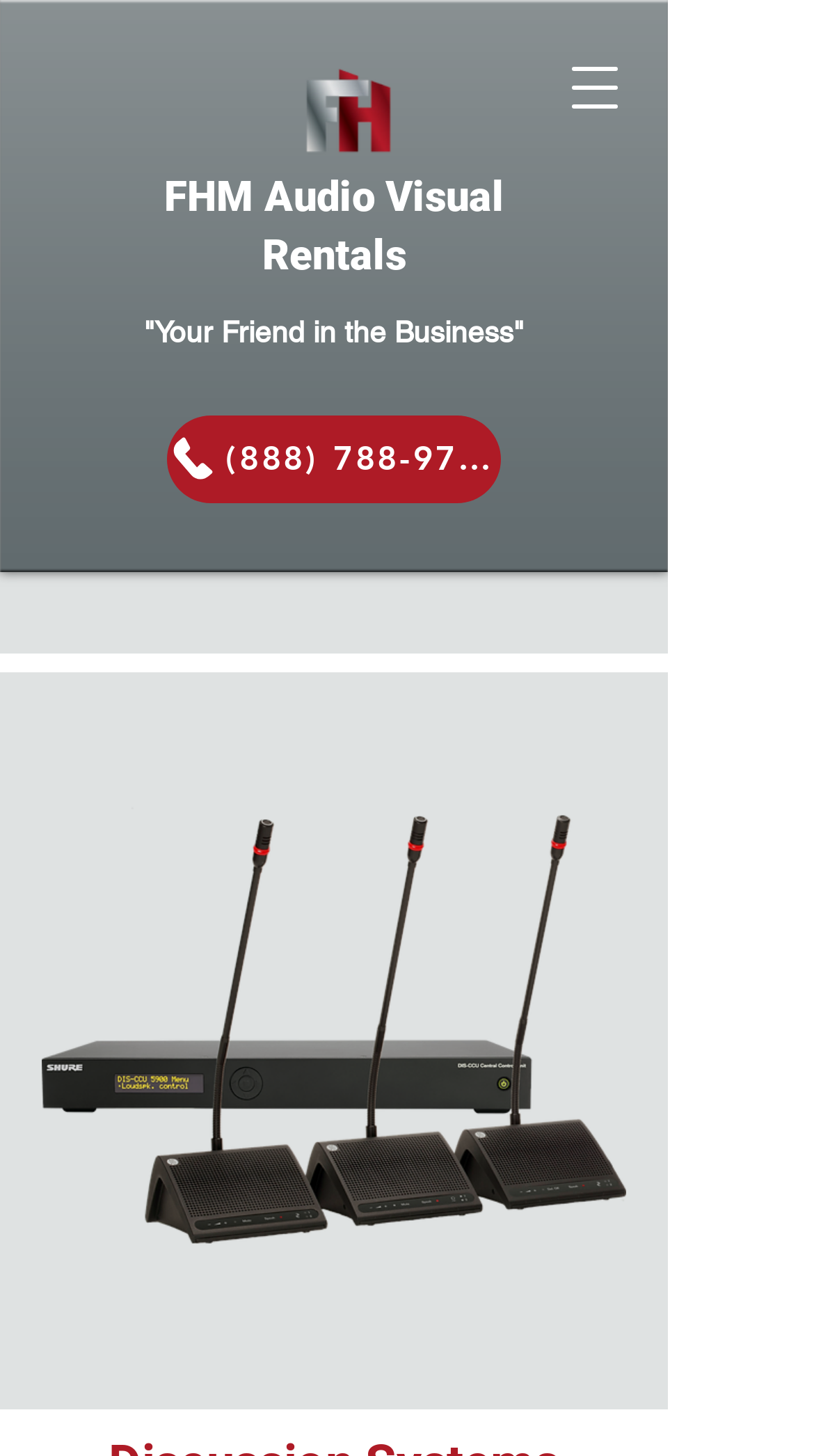Detail the features and information presented on the webpage.

The webpage is about Discussion Systems and FHM Audio Visual Rentals. At the top right corner, there is a button to open a navigation menu. Next to it, on the top center, is a link to FHM AV, accompanied by an image with the same name. 

Below the FHM AV link, there is a link to FHM Audio Visual Rentals, which is positioned at the top center of the page. Right below it, there is a static text stating "Your Friend in the Business". 

On the top left side, there is a phone number link, (888) 788-9775. 

Taking up most of the page's space is a large image, DDS5900.png, which is located at the center of the page, stretching from the top center to the bottom right corner.